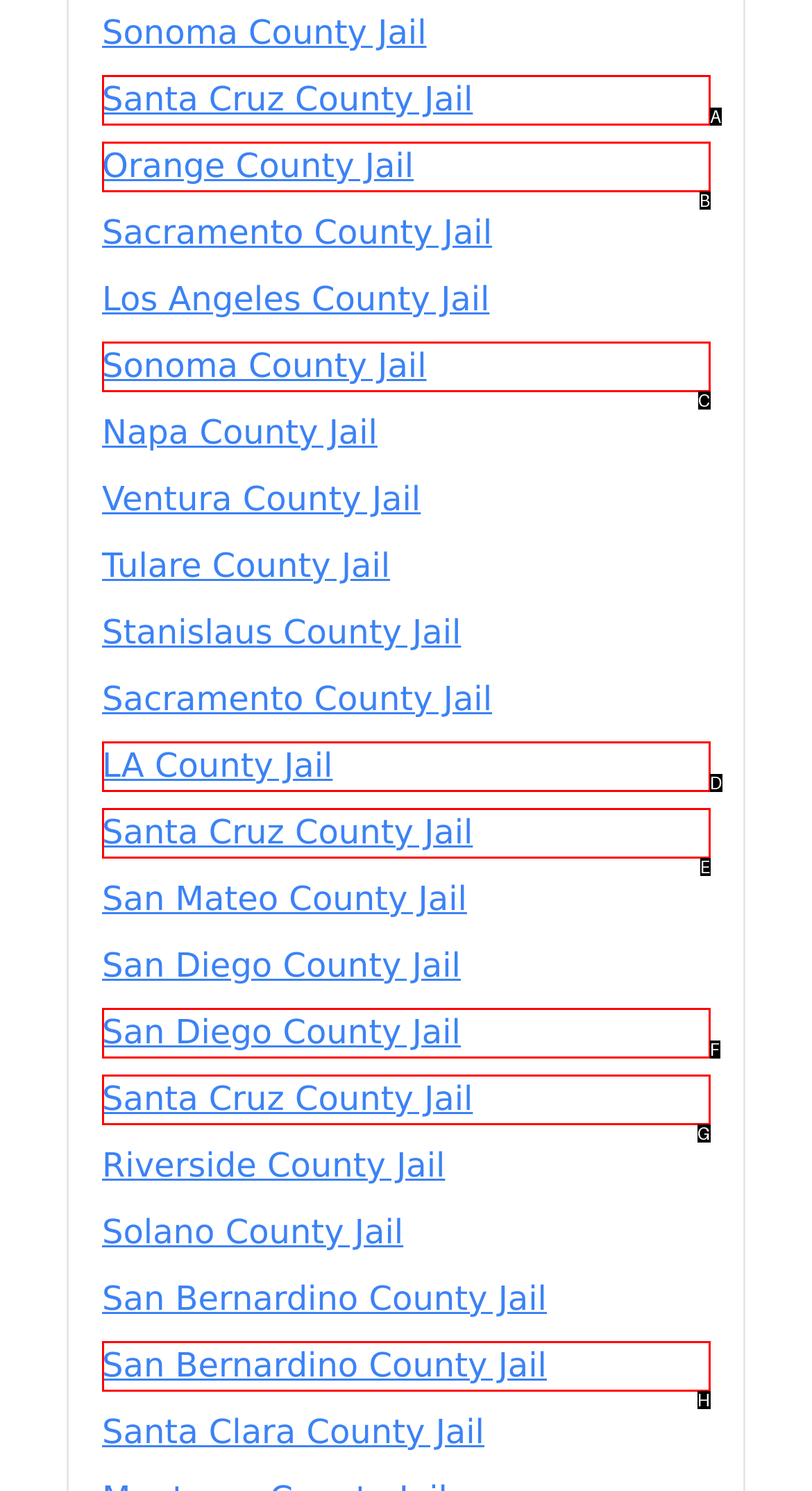Determine the HTML element that aligns with the description: Sonoma County Jail
Answer by stating the letter of the appropriate option from the available choices.

C